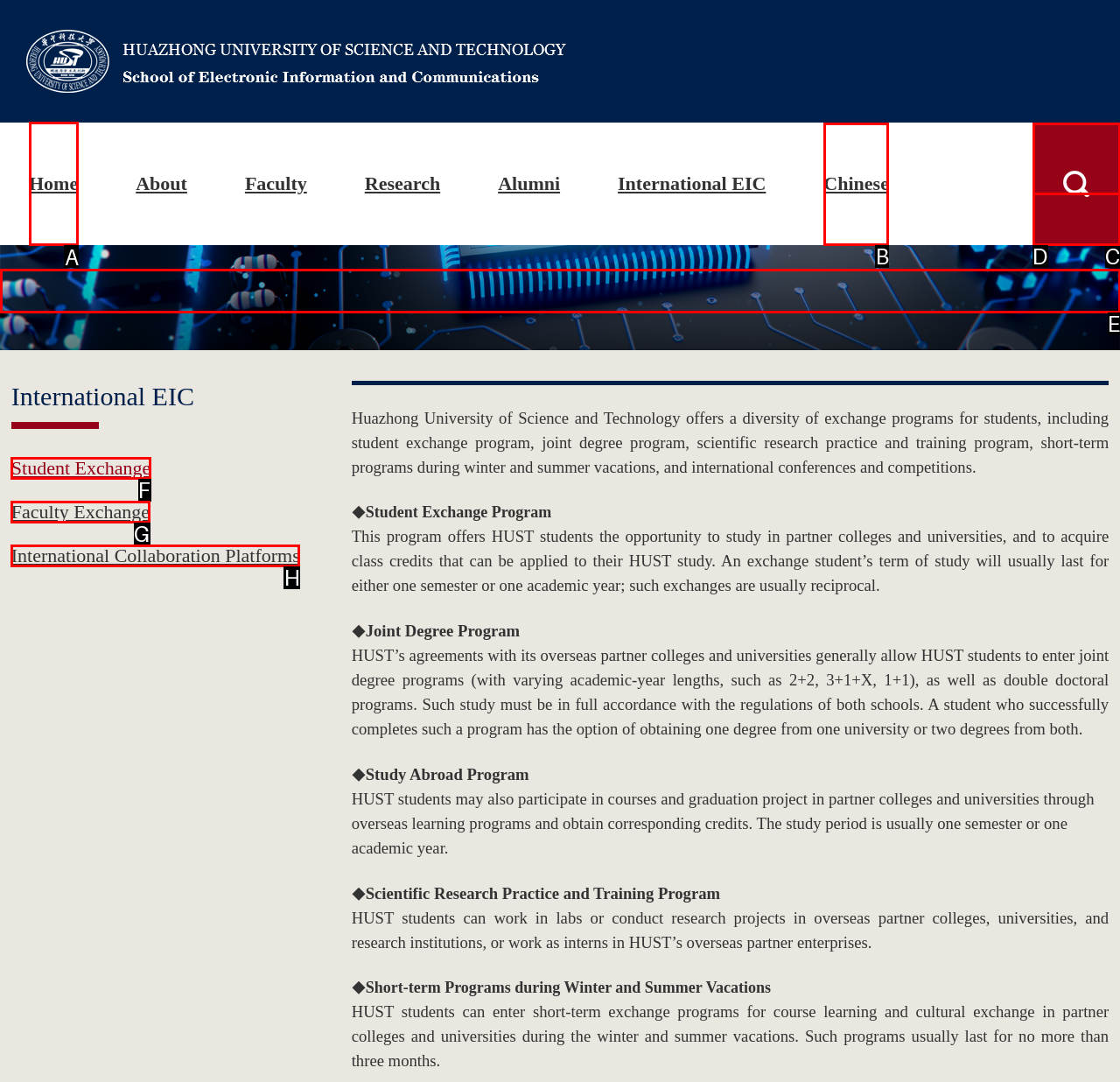Indicate the letter of the UI element that should be clicked to accomplish the task: Click the 'Home' link. Answer with the letter only.

A